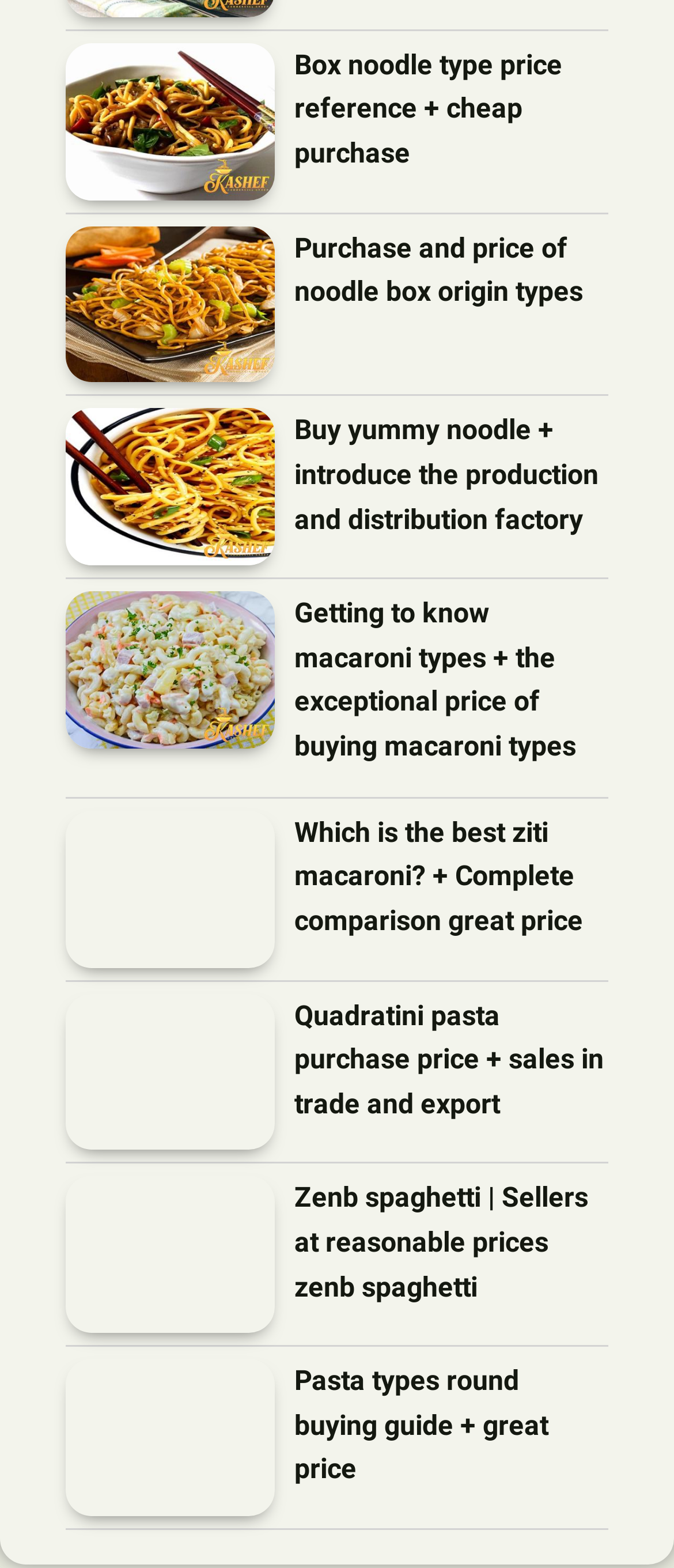How many types of pasta are listed?
From the image, provide a succinct answer in one word or a short phrase.

10